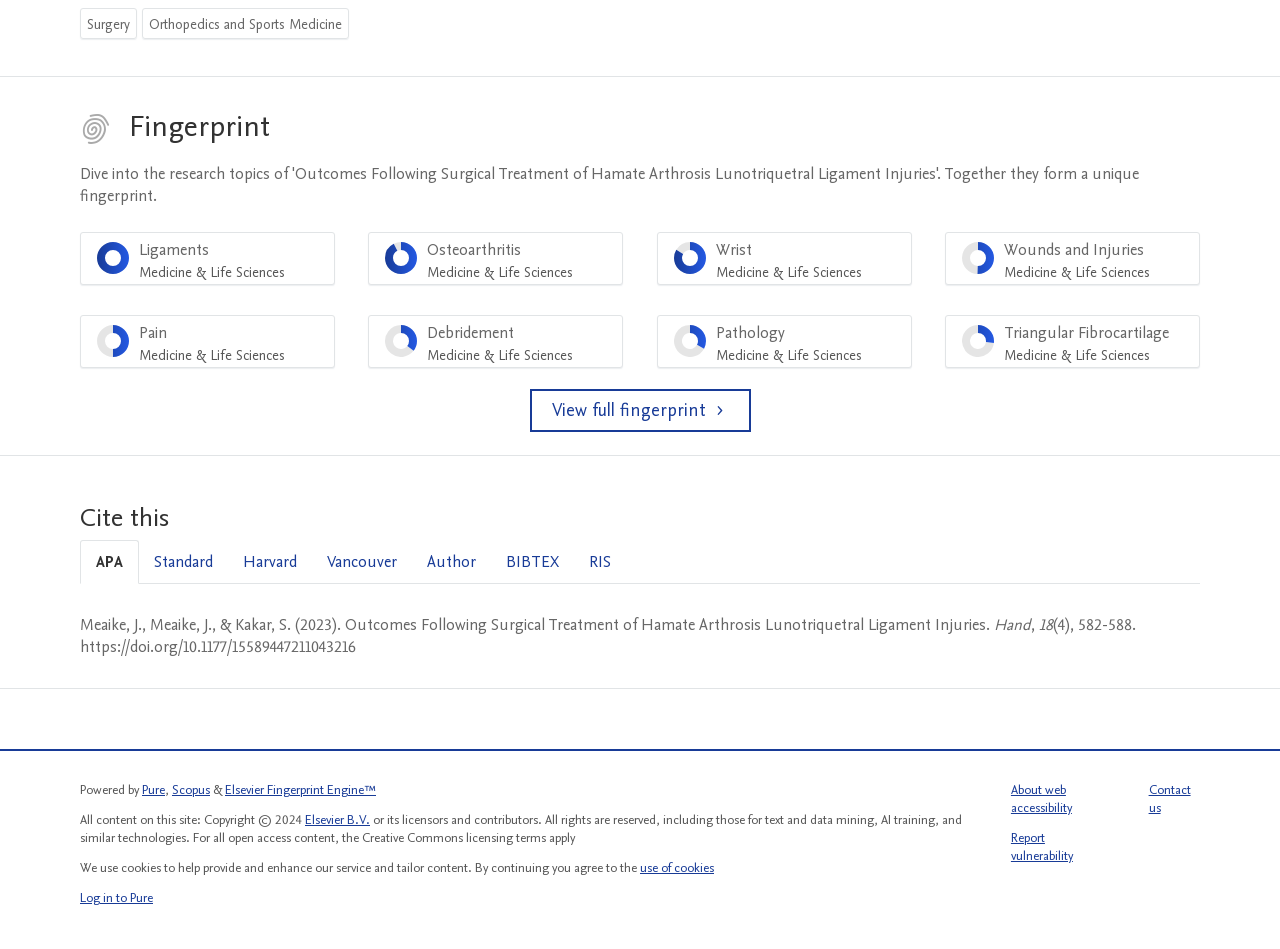Please identify the bounding box coordinates of the clickable area that will fulfill the following instruction: "Contact us". The coordinates should be in the format of four float numbers between 0 and 1, i.e., [left, top, right, bottom].

[0.897, 0.823, 0.93, 0.861]